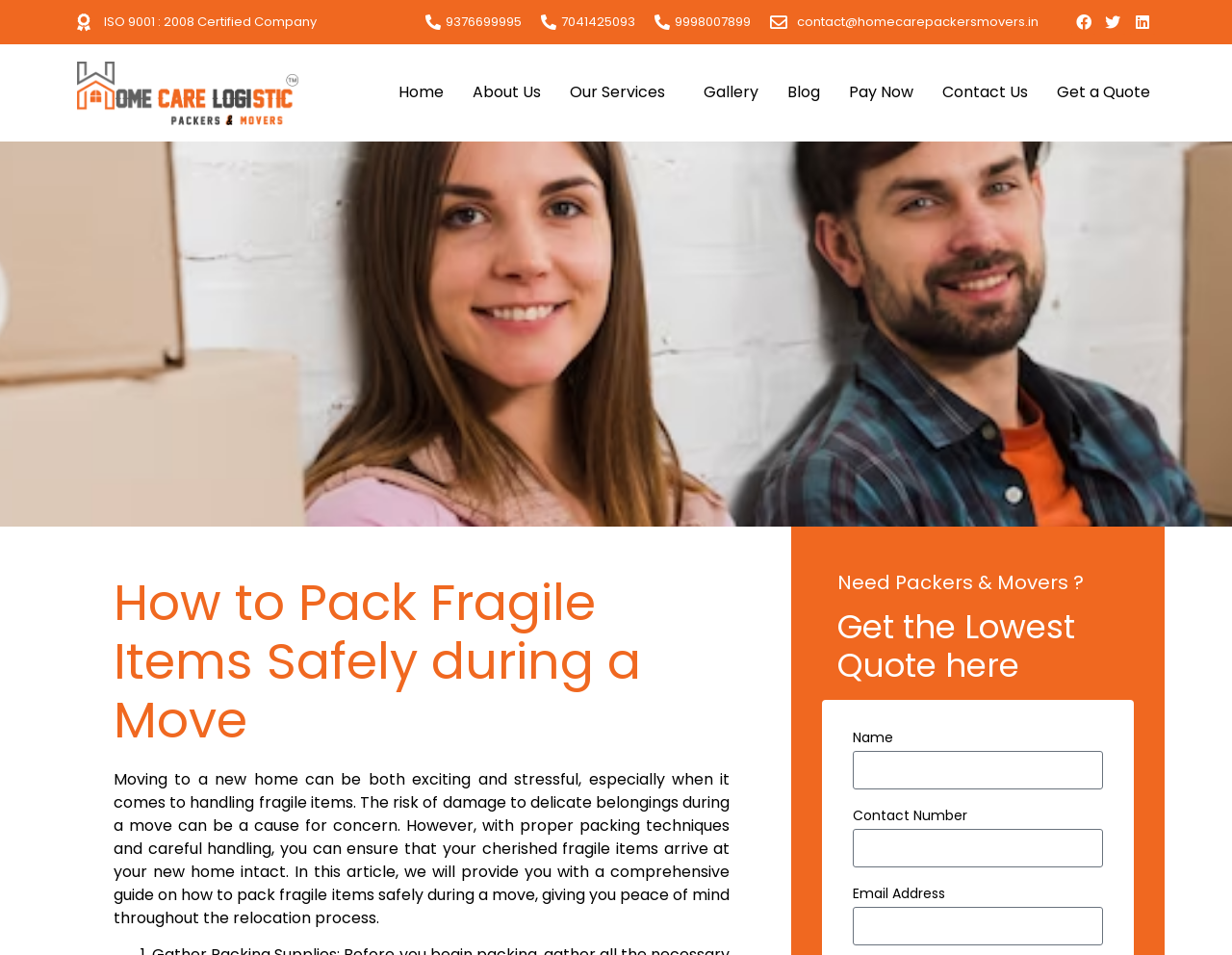Determine the bounding box coordinates for the region that must be clicked to execute the following instruction: "Enter your name".

[0.692, 0.786, 0.895, 0.826]